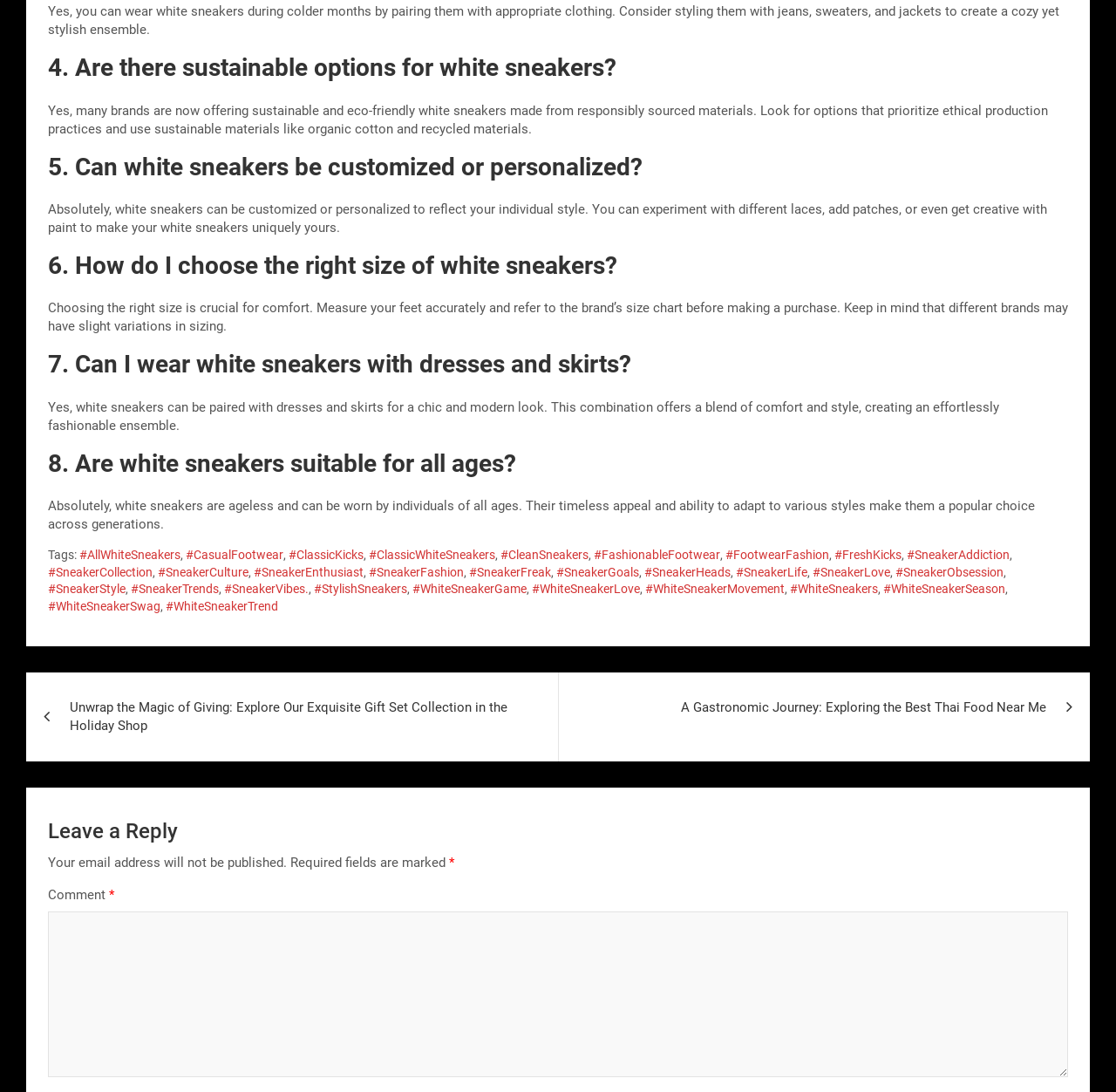Please identify the coordinates of the bounding box that should be clicked to fulfill this instruction: "Leave a reply by typing in the comment box".

[0.043, 0.835, 0.957, 0.986]